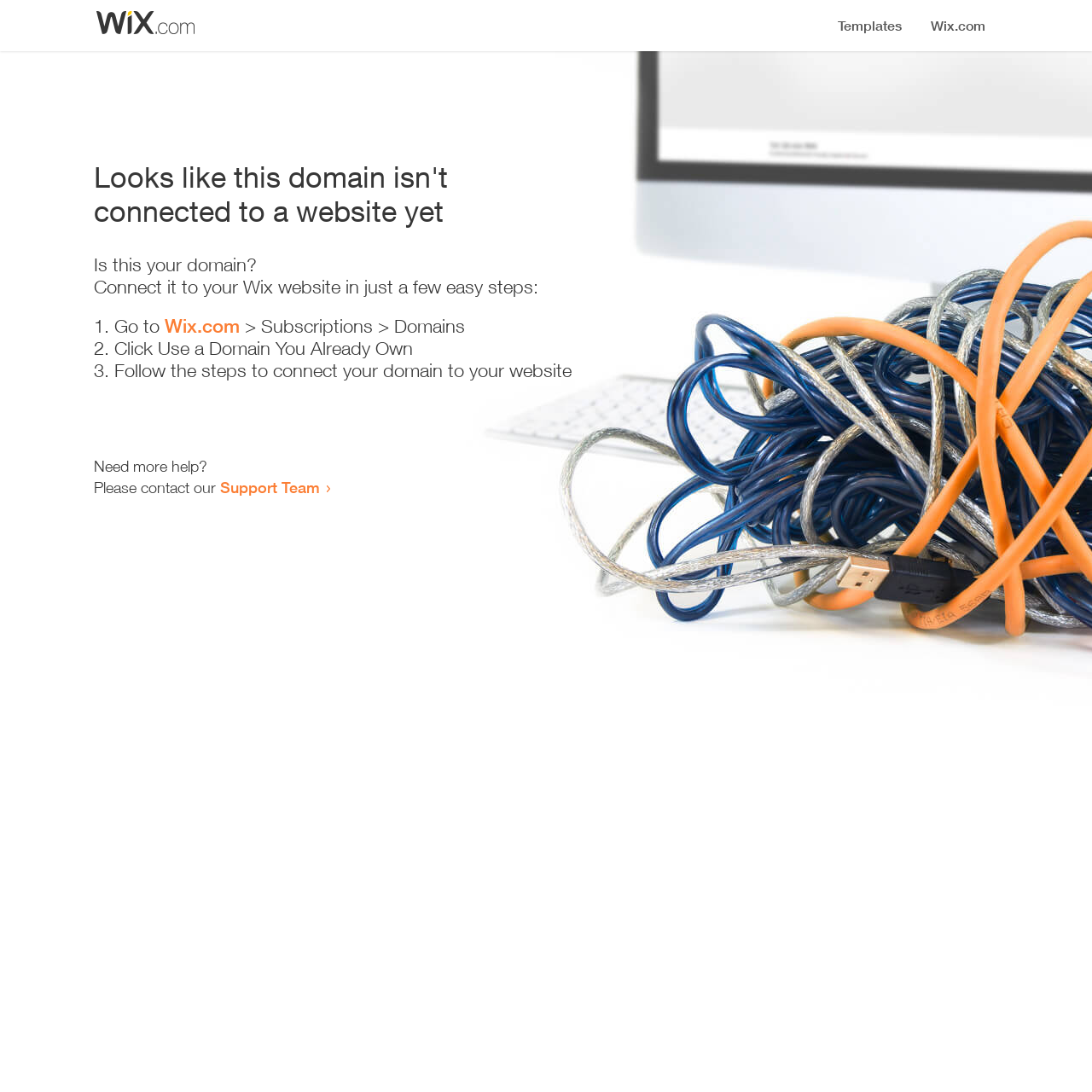Provide a one-word or brief phrase answer to the question:
What is the current status of the domain?

Not connected